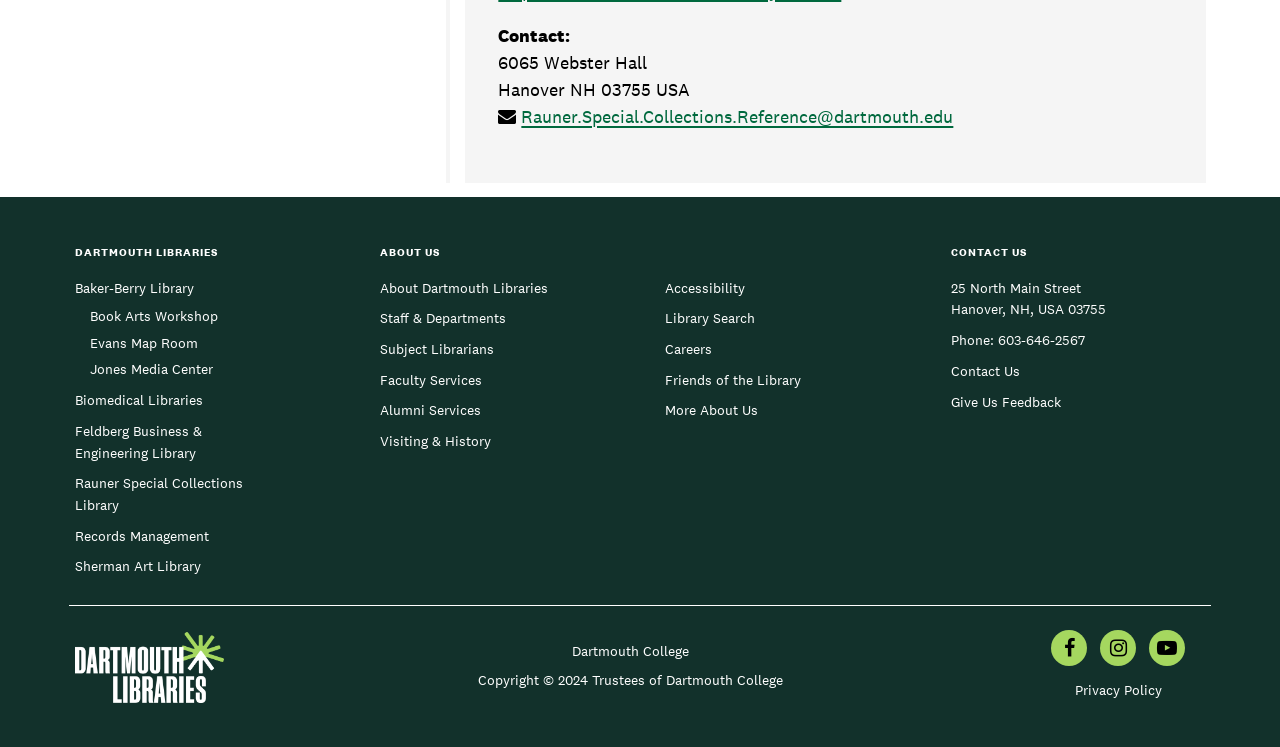Extract the bounding box coordinates of the UI element described by: "Visiting & History". The coordinates should include four float numbers ranging from 0 to 1, e.g., [left, top, right, bottom].

[0.296, 0.575, 0.383, 0.606]